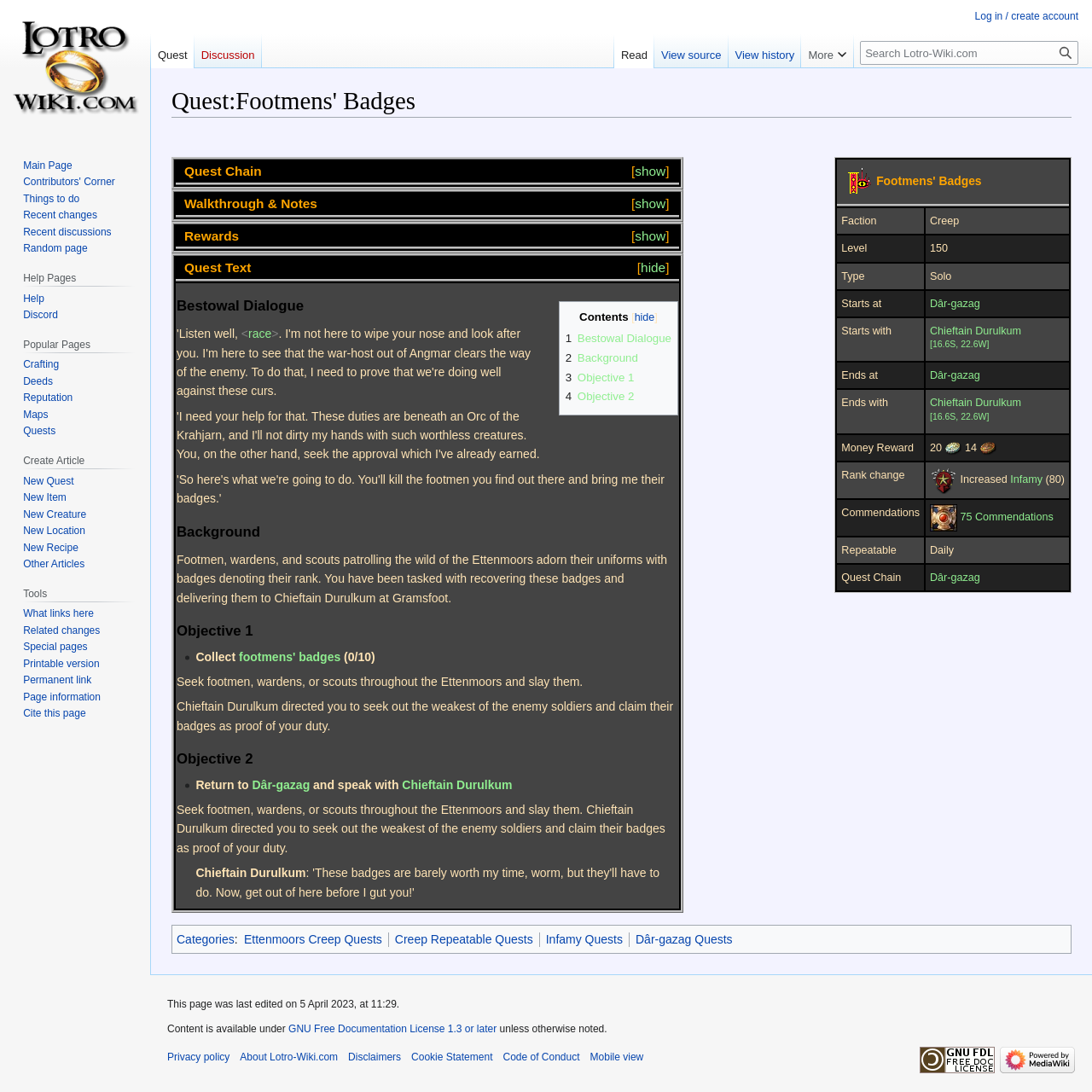Answer the question in one word or a short phrase:
What is the level requirement for this quest?

150